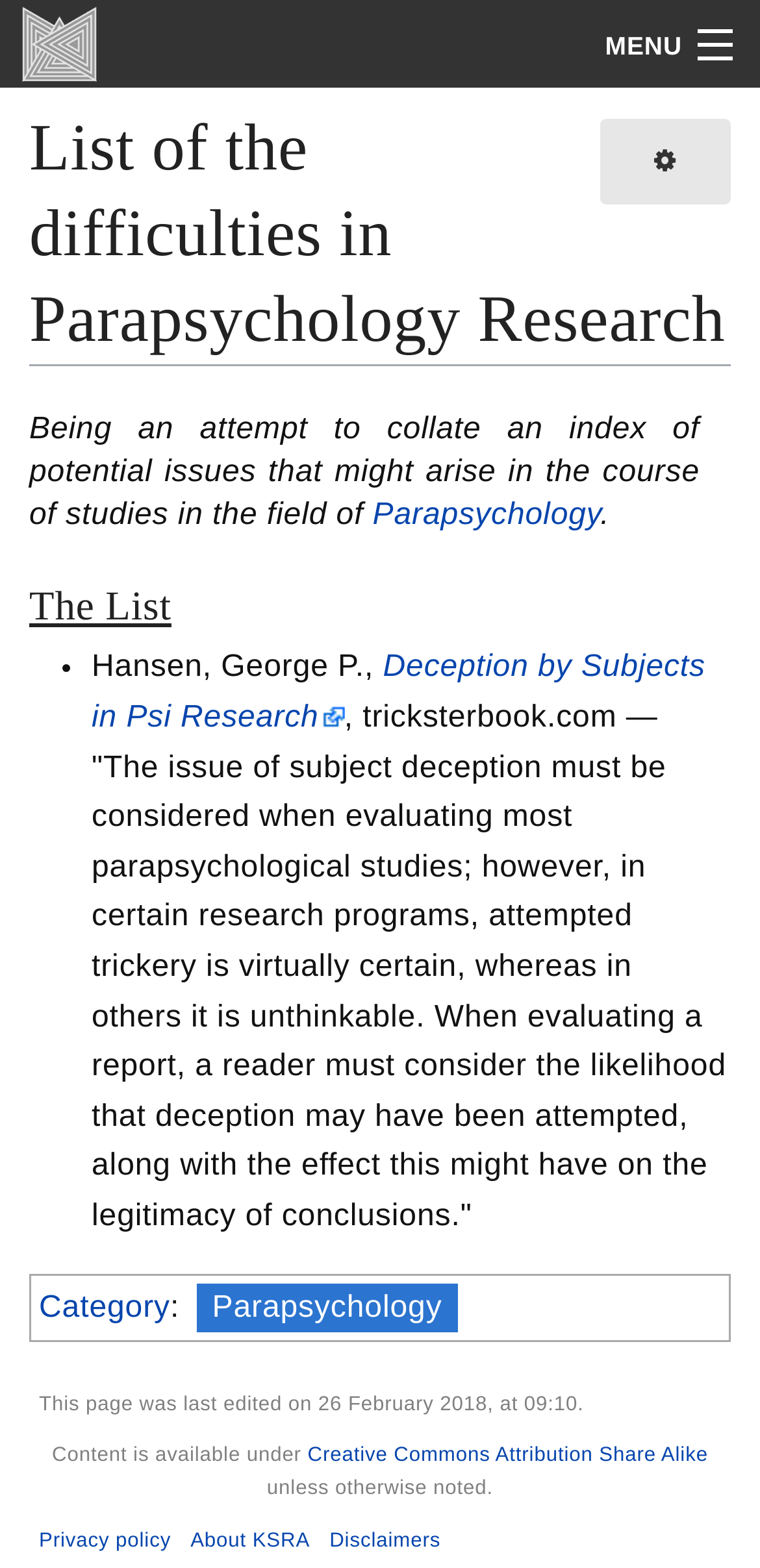Determine the bounding box coordinates for the region that must be clicked to execute the following instruction: "Go to Active Projects".

[0.0, 0.168, 1.0, 0.224]